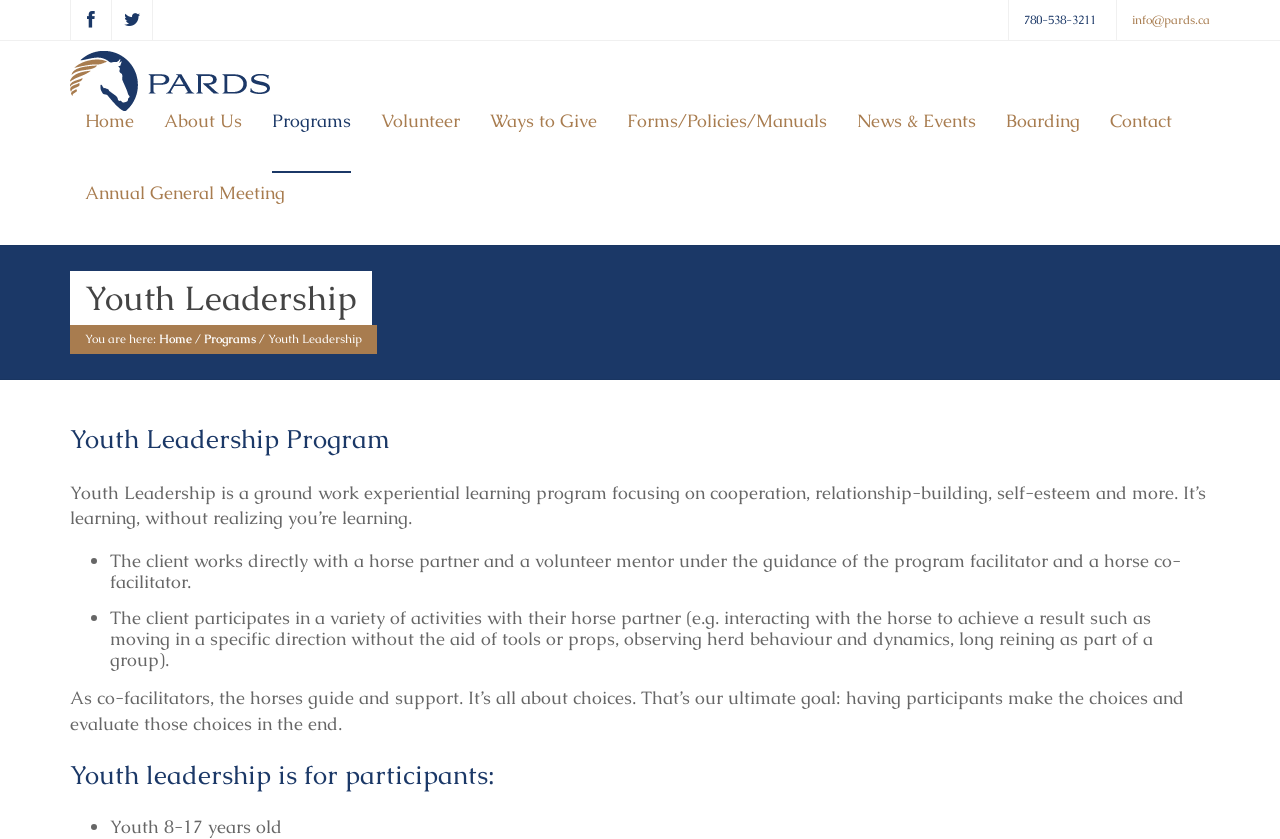Determine the bounding box coordinates of the region to click in order to accomplish the following instruction: "Click on Climate Change Group". Provide the coordinates as four float numbers between 0 and 1, specifically [left, top, right, bottom].

None